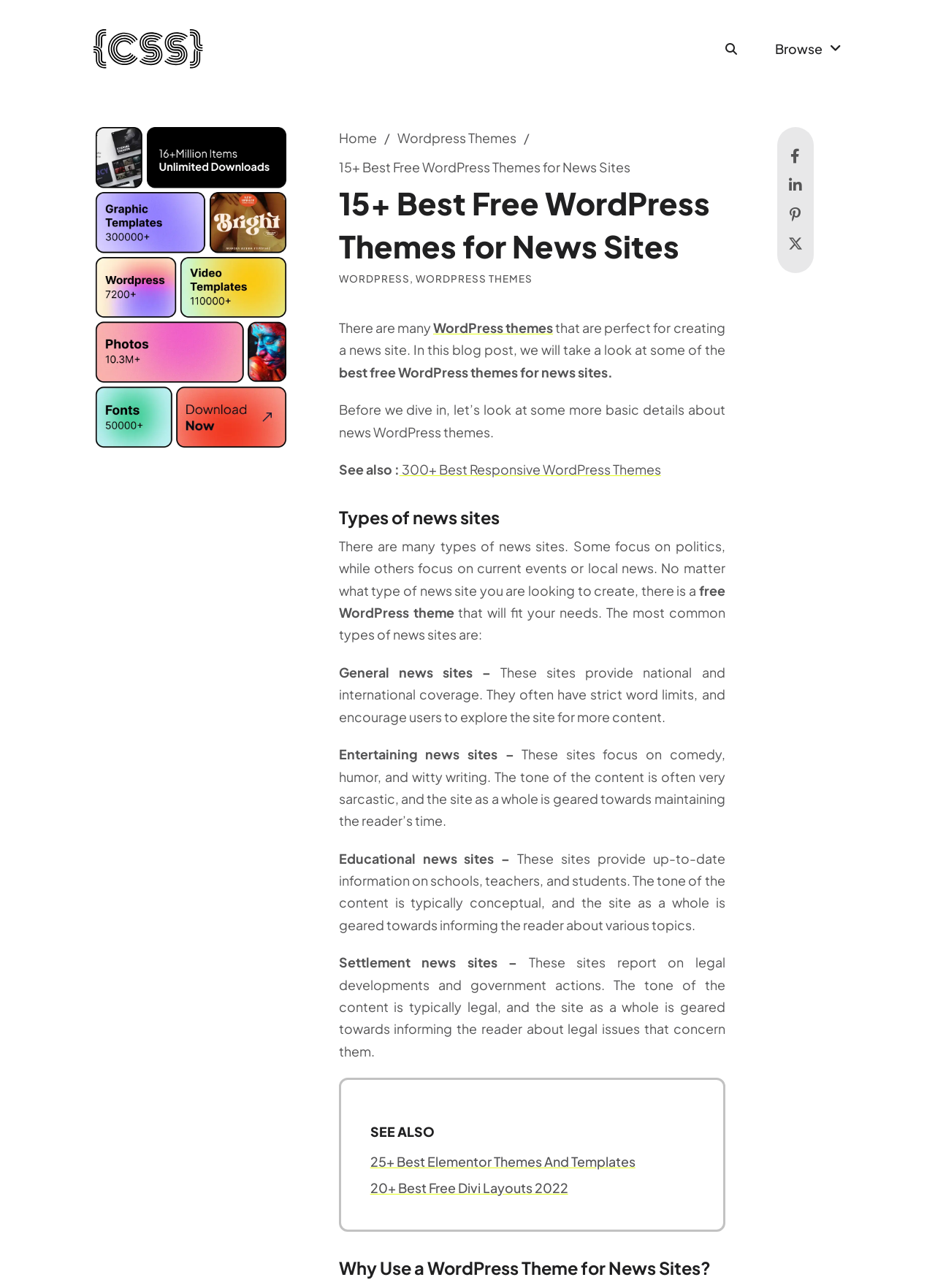Please give the bounding box coordinates of the area that should be clicked to fulfill the following instruction: "Visit the 'WORDPRESS THEMES' page". The coordinates should be in the format of four float numbers from 0 to 1, i.e., [left, top, right, bottom].

[0.444, 0.212, 0.569, 0.221]